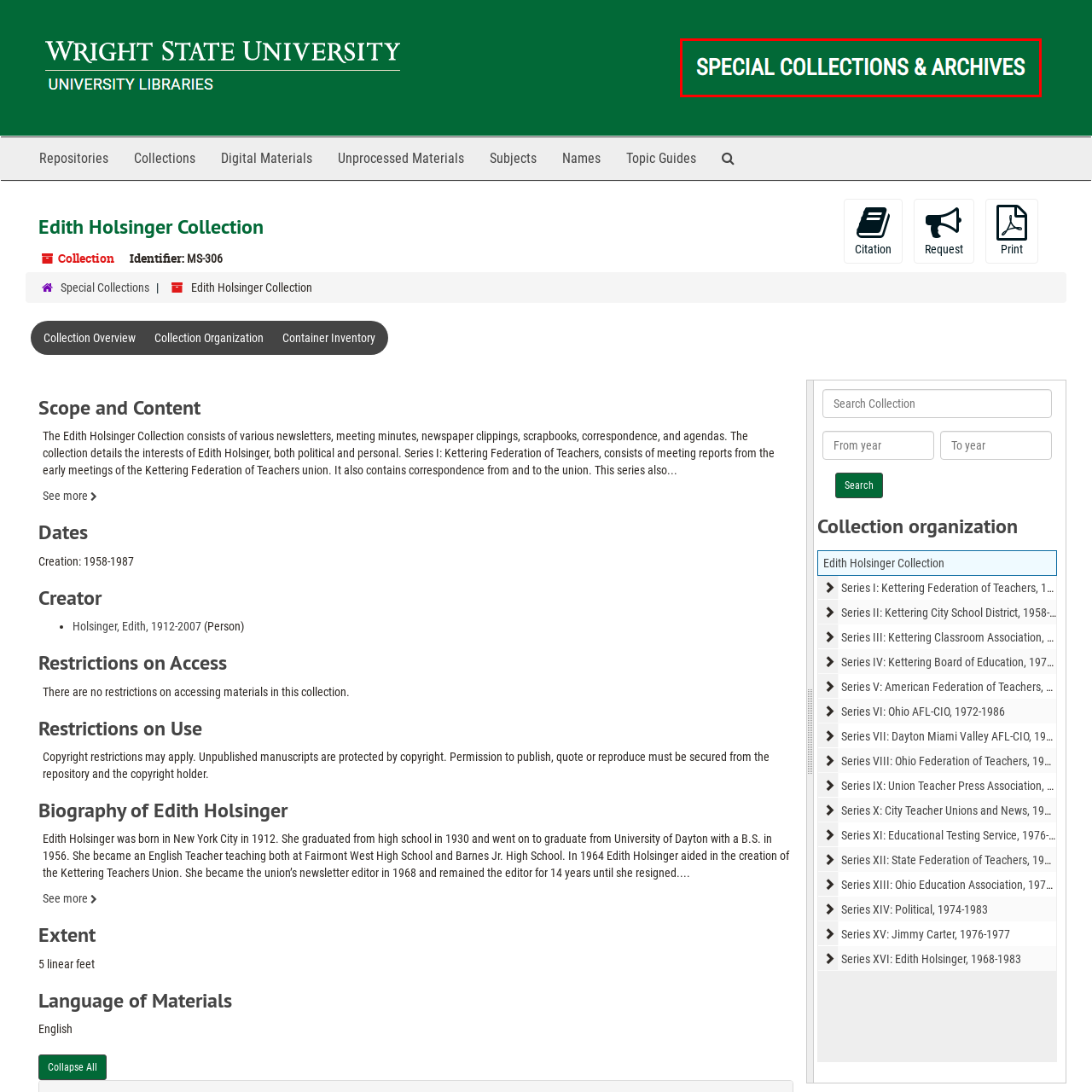Observe the highlighted image and answer the following: What type of resources are available in the collection?

curated resources